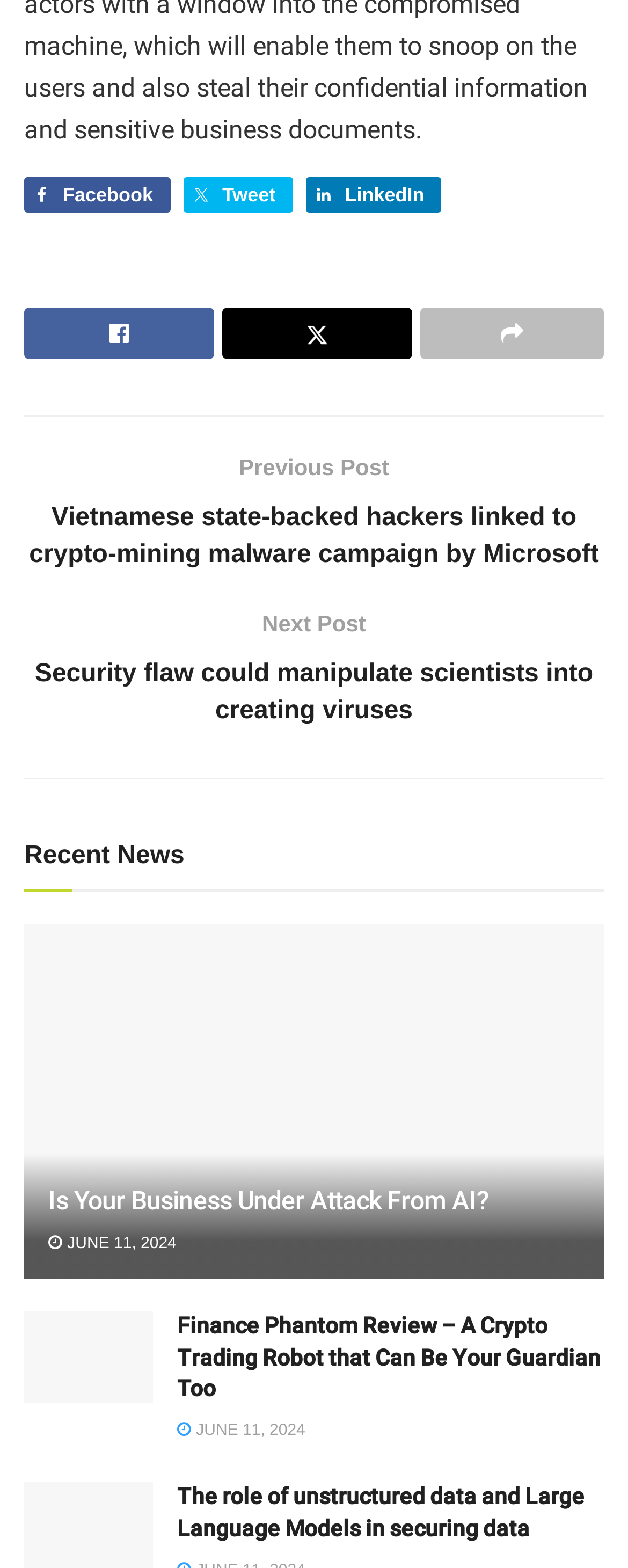Given the element description: "June 11, 2024", predict the bounding box coordinates of this UI element. The coordinates must be four float numbers between 0 and 1, given as [left, top, right, bottom].

[0.282, 0.907, 0.486, 0.918]